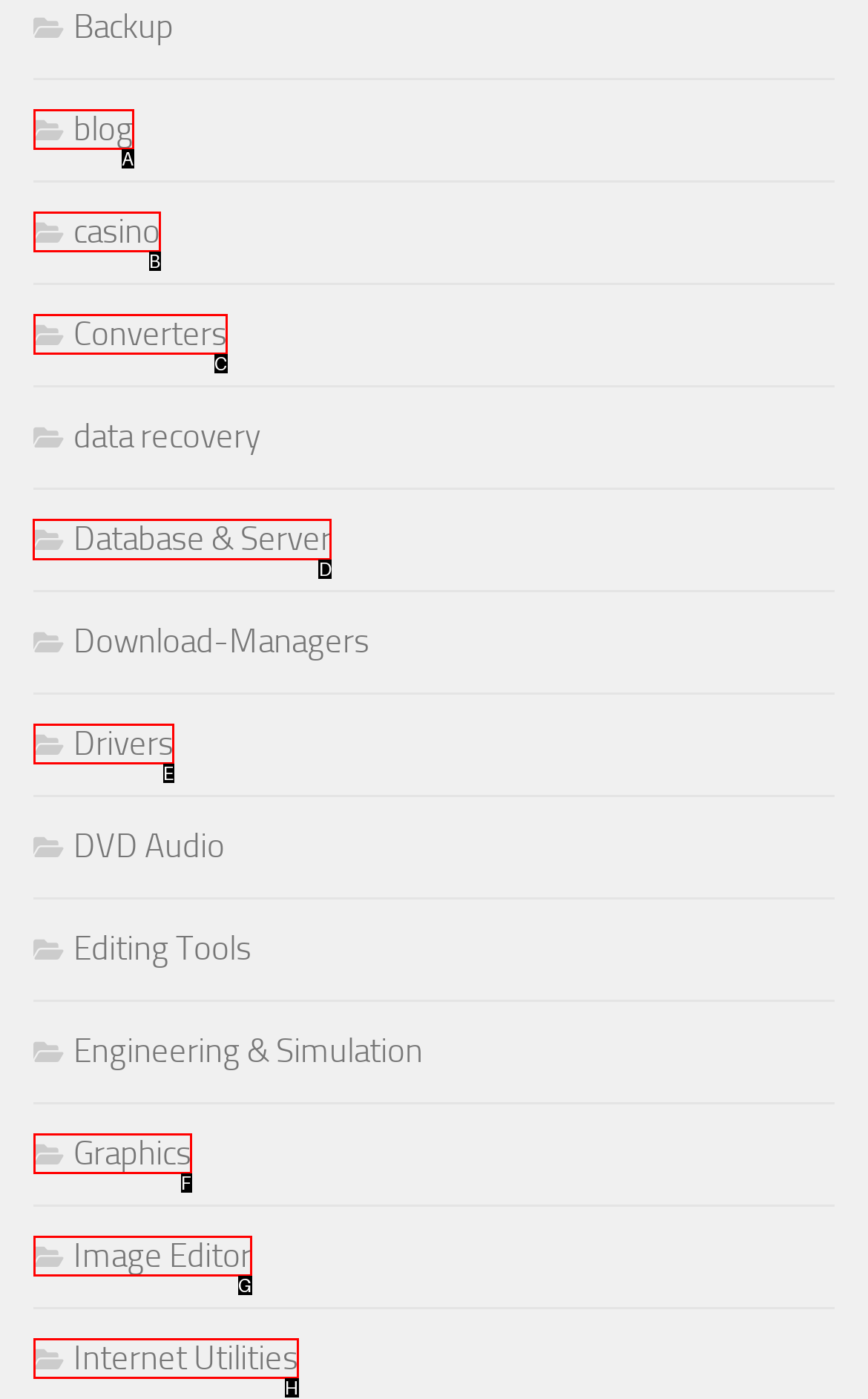Determine the appropriate lettered choice for the task: Browse Database & Server. Reply with the correct letter.

D